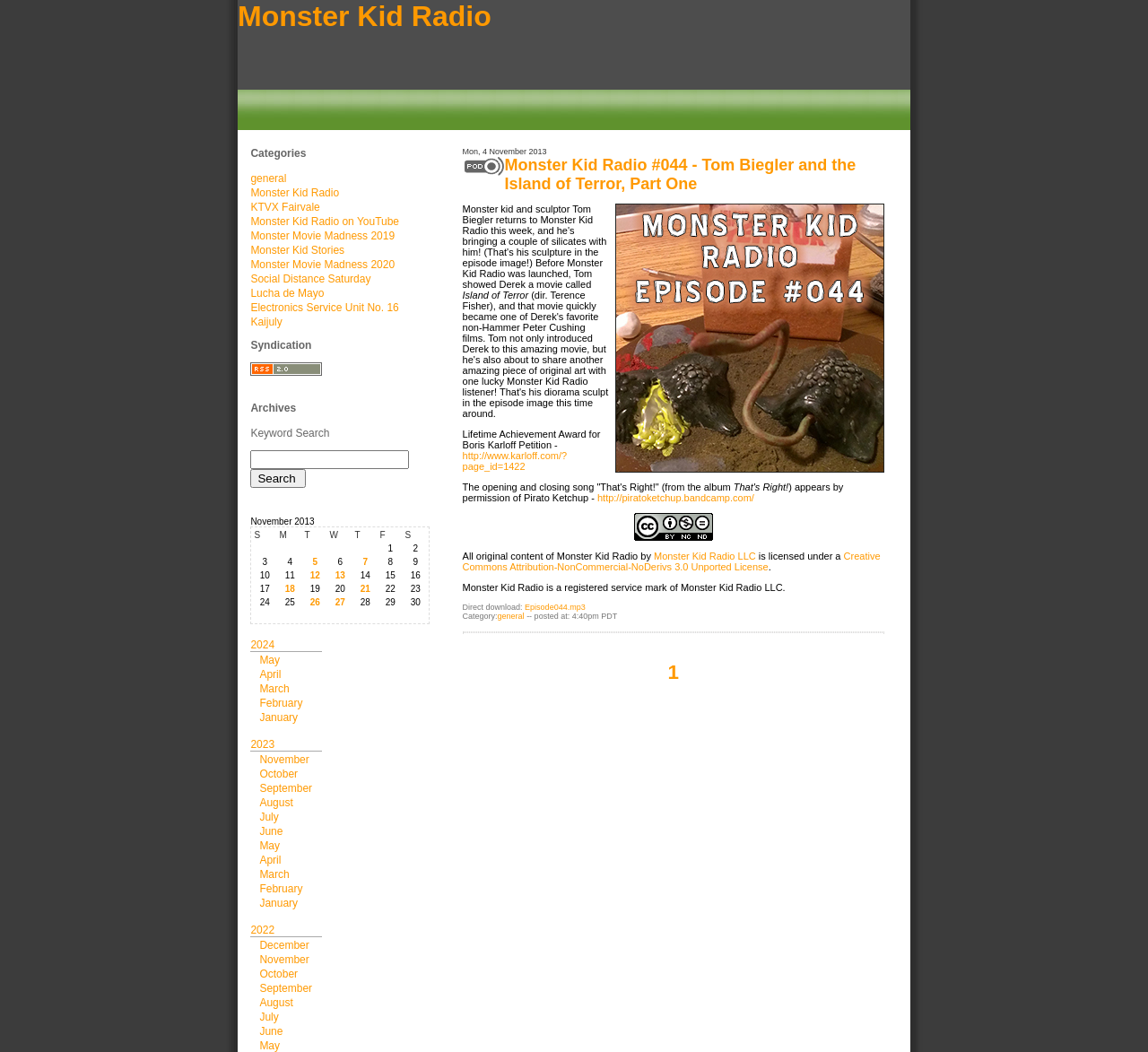Locate the bounding box coordinates of the segment that needs to be clicked to meet this instruction: "Click on the 'general' link".

[0.218, 0.164, 0.25, 0.176]